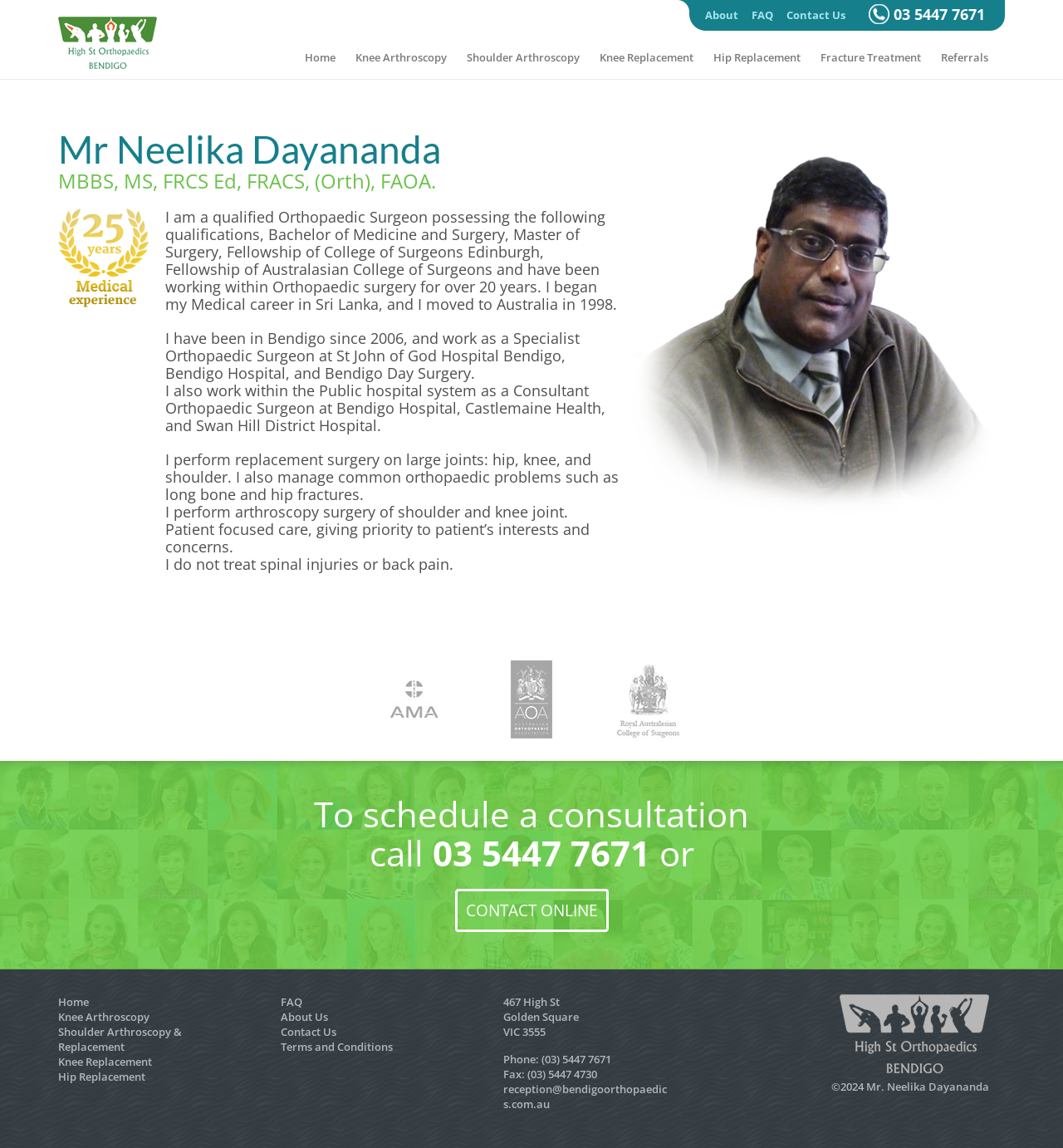Explain the contents of the webpage comprehensively.

This webpage is about Mr. Neelika Dayananda, an Orthopaedic Surgeon. At the top left, there is a link to "Mr. Neelika Dayananda" accompanied by an image. Below this, there are several links to different sections of the website, including "About", "FAQ", "Contact Us", and more.

On the top right, there is a phone number "03 5447 7671" and a link to "Home" followed by links to various medical procedures, such as "Knee Arthroscopy", "Shoulder Arthroscopy", and "Knee Replacement".

Below the top section, there is a large image taking up most of the width of the page. Above this image, there is a heading "Mr Neelika Dayananda" followed by a brief description of his qualifications. Below the image, there are several paragraphs of text describing Mr. Dayananda's experience, specialties, and services offered.

To the right of the image, there are three small images. Below these images, there is a section with text "To schedule a consultation" followed by a phone number and a link to "CONTACT ONLINE".

At the bottom of the page, there is a complementary section with links to various parts of the website, including "Home", "Knee Arthroscopy", and "Contact Us". There is also a section with the address, phone number, fax number, and email address of Mr. Dayananda's practice. Finally, there is a copyright notice at the very bottom of the page.